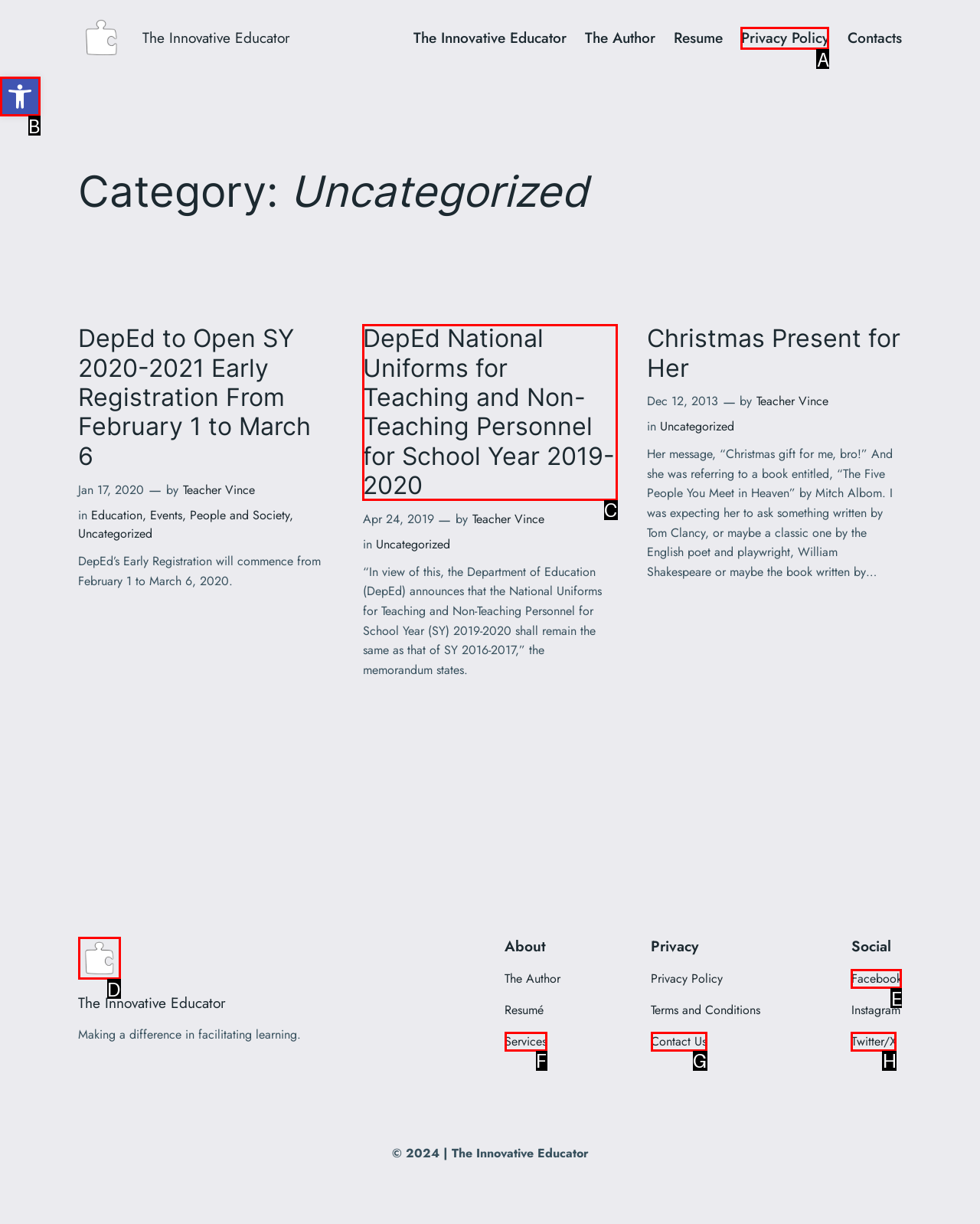Choose the letter of the option that needs to be clicked to perform the task: Open toolbar Accessibility Tools. Answer with the letter.

B